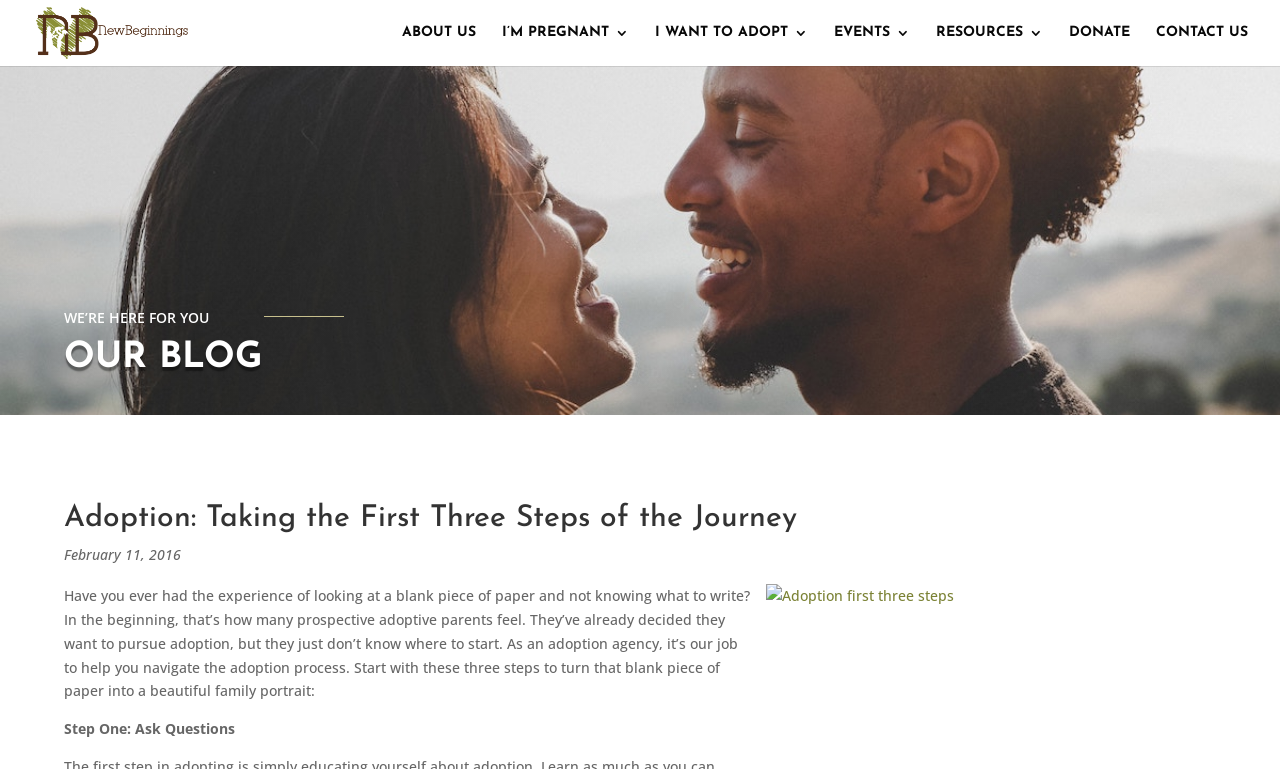Offer an in-depth caption of the entire webpage.

The webpage is about adoption, specifically guiding prospective adoptive parents through the initial steps of the journey. At the top left, there is a logo of "New Beginnings Adoptions" accompanied by a link to the organization's homepage. 

To the right of the logo, there is a navigation menu with links to various sections, including "ABOUT US", "I'M PREGNANT", "I WANT TO ADOPT", "EVENTS", and "CONTACT US". The "RESOURCES" section is also present, but it's not a clickable link. 

On the lower half of the page, there is a prominent heading "OUR BLOG" followed by the title of the blog post "Adoption: Taking the First Three Steps of the Journey". Below the title, the date "February 11, 2016" is displayed. 

The main content of the blog post starts with a relatable scenario, describing the feeling of uncertainty when starting the adoption process. The text explains that the adoption agency is there to help navigate the process and provides guidance on the first three steps to take. 

The first step, "Ask Questions", is highlighted as a separate section, indicating that the blog post will delve into more details about this initial step.